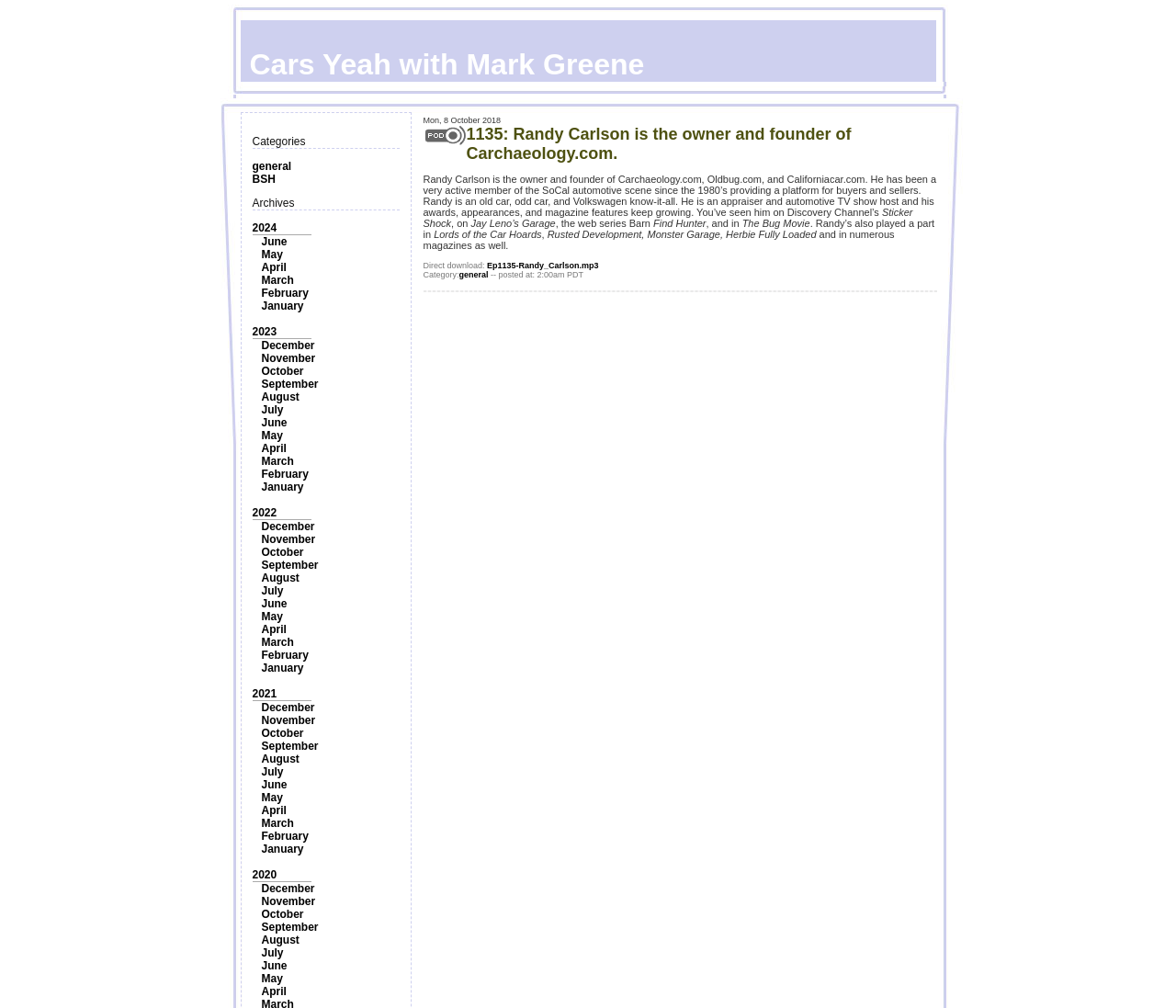Use a single word or phrase to respond to the question:
What is the format of the podcast episode?

mp3